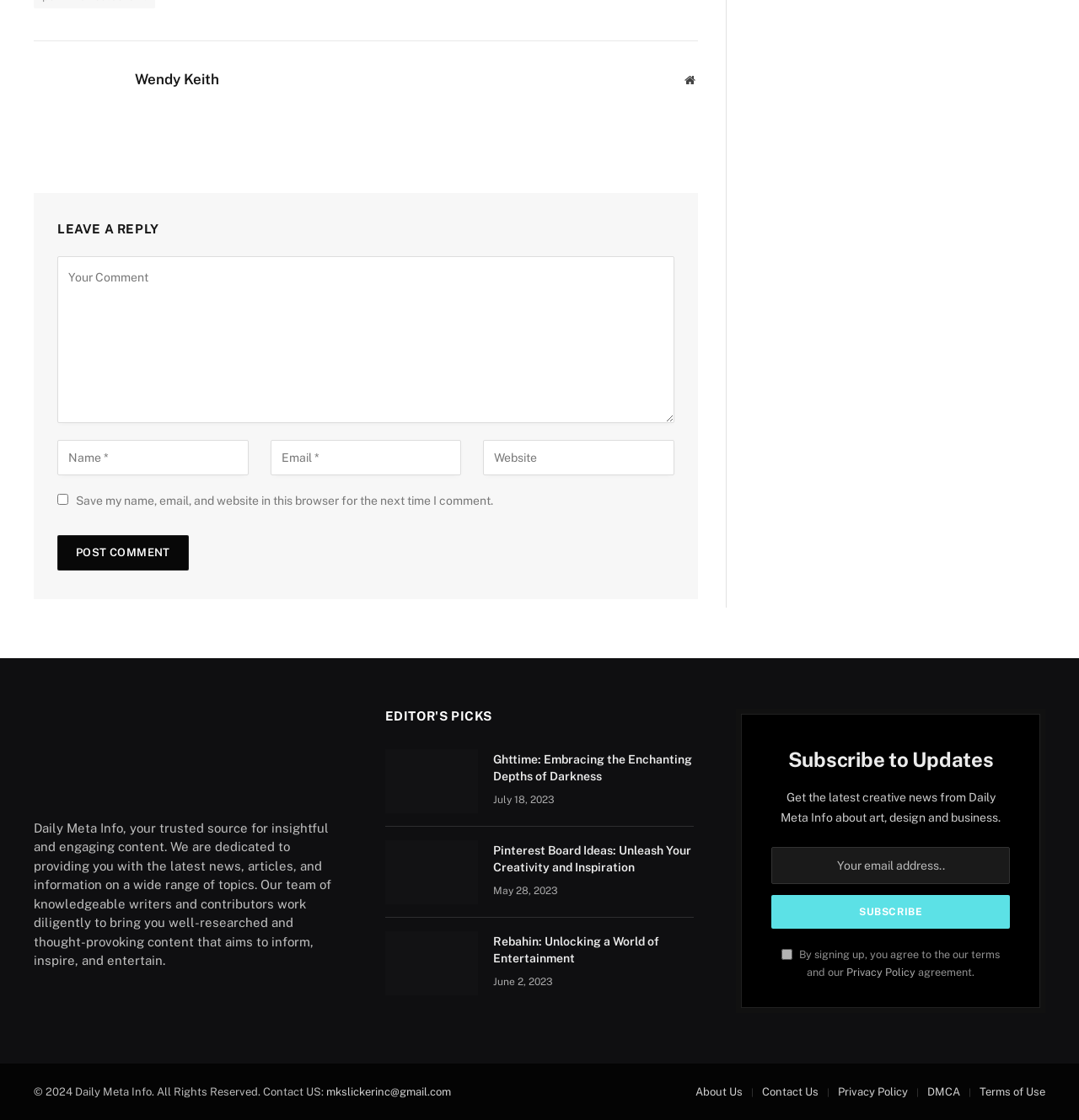Please identify the bounding box coordinates for the region that you need to click to follow this instruction: "Search for events by keyword".

None